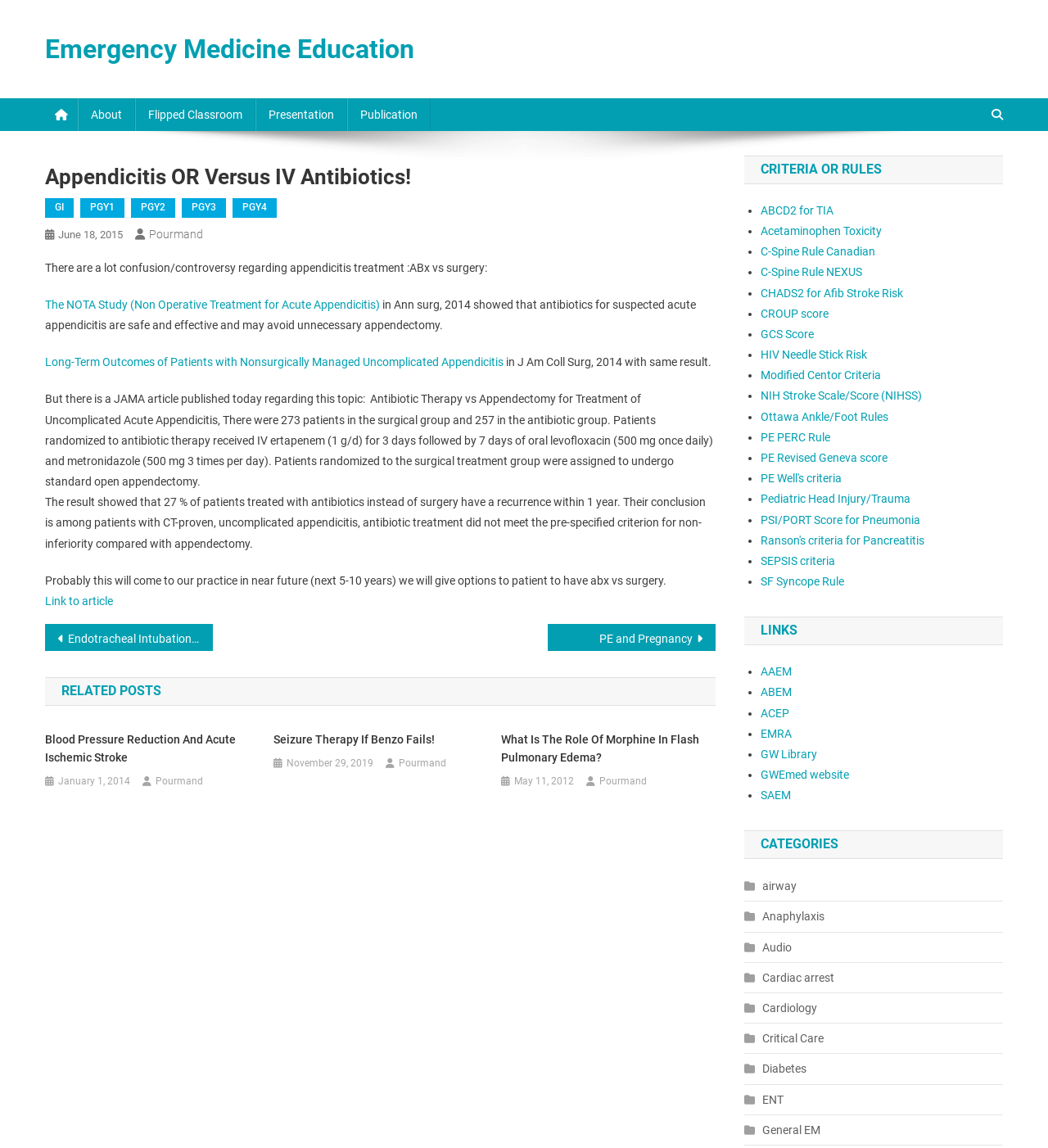What is the result of the study mentioned in the article?
Use the image to answer the question with a single word or phrase.

27% recurrence rate